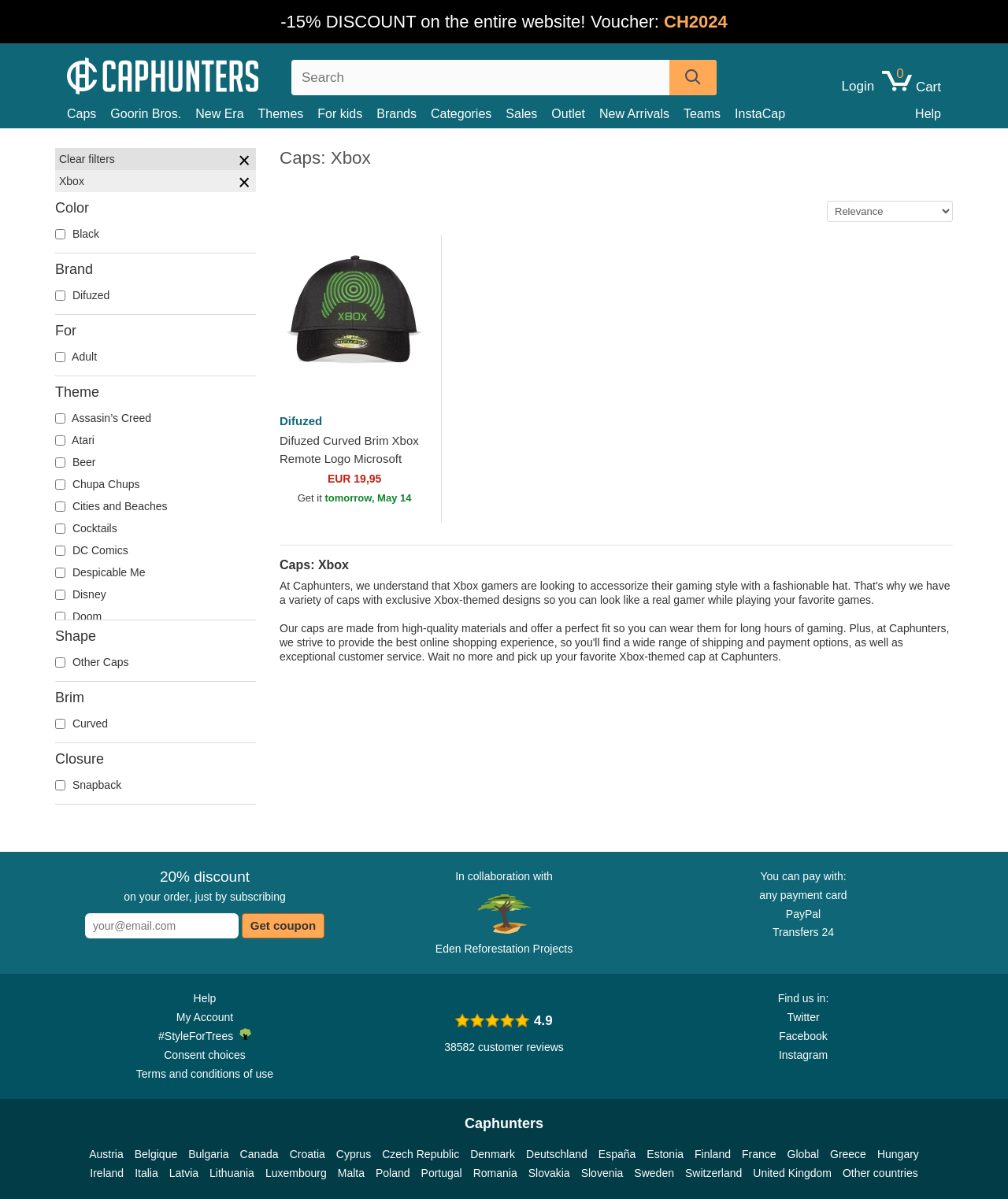Please identify the bounding box coordinates of the area that needs to be clicked to fulfill the following instruction: "Filter by brand."

[0.055, 0.218, 0.254, 0.232]